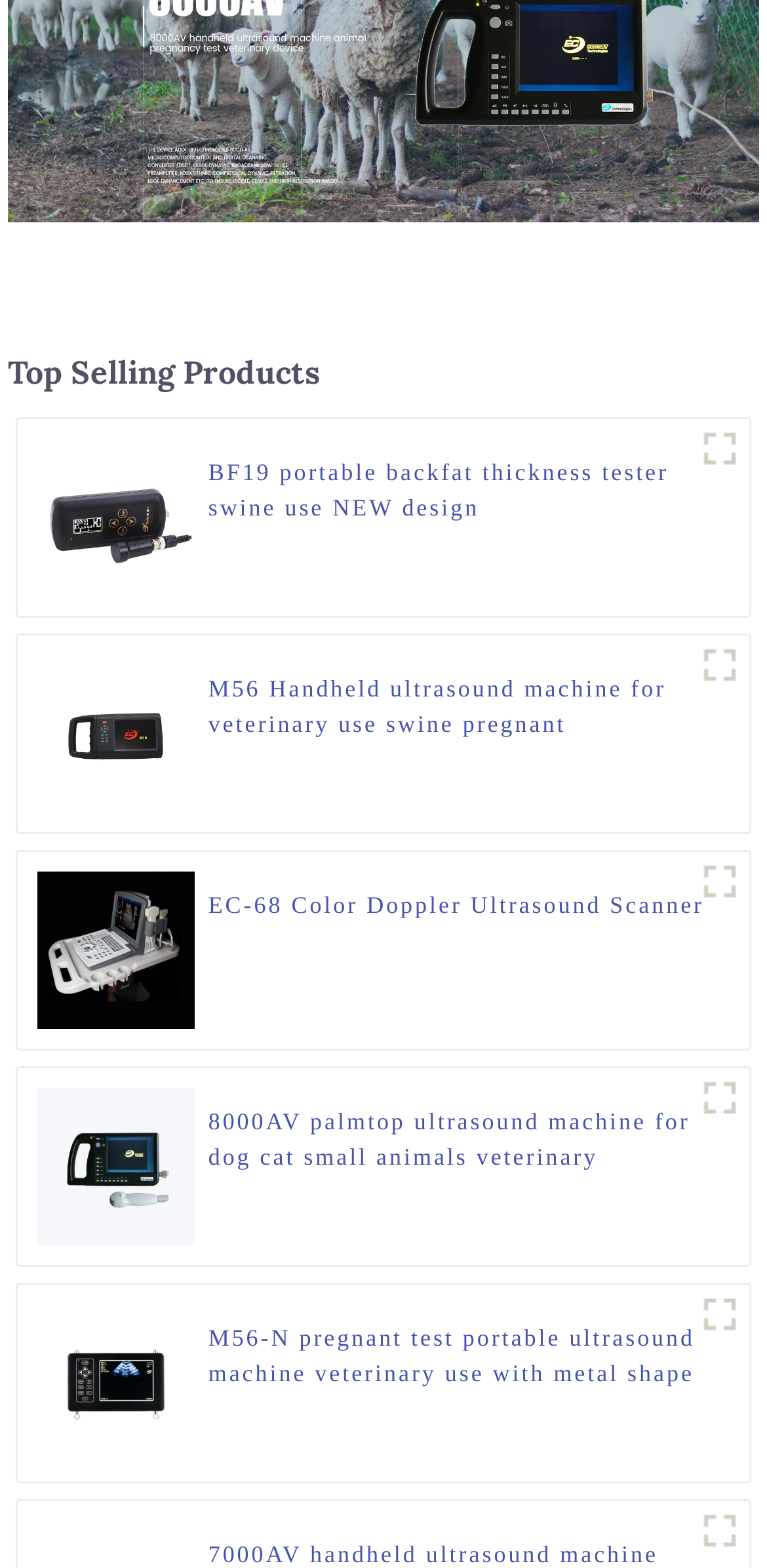Specify the bounding box coordinates of the element's region that should be clicked to achieve the following instruction: "View product details of M56 Handheld ultrasound machine for veterinary use". The bounding box coordinates consist of four float numbers between 0 and 1, in the format [left, top, right, bottom].

[0.272, 0.428, 0.952, 0.473]